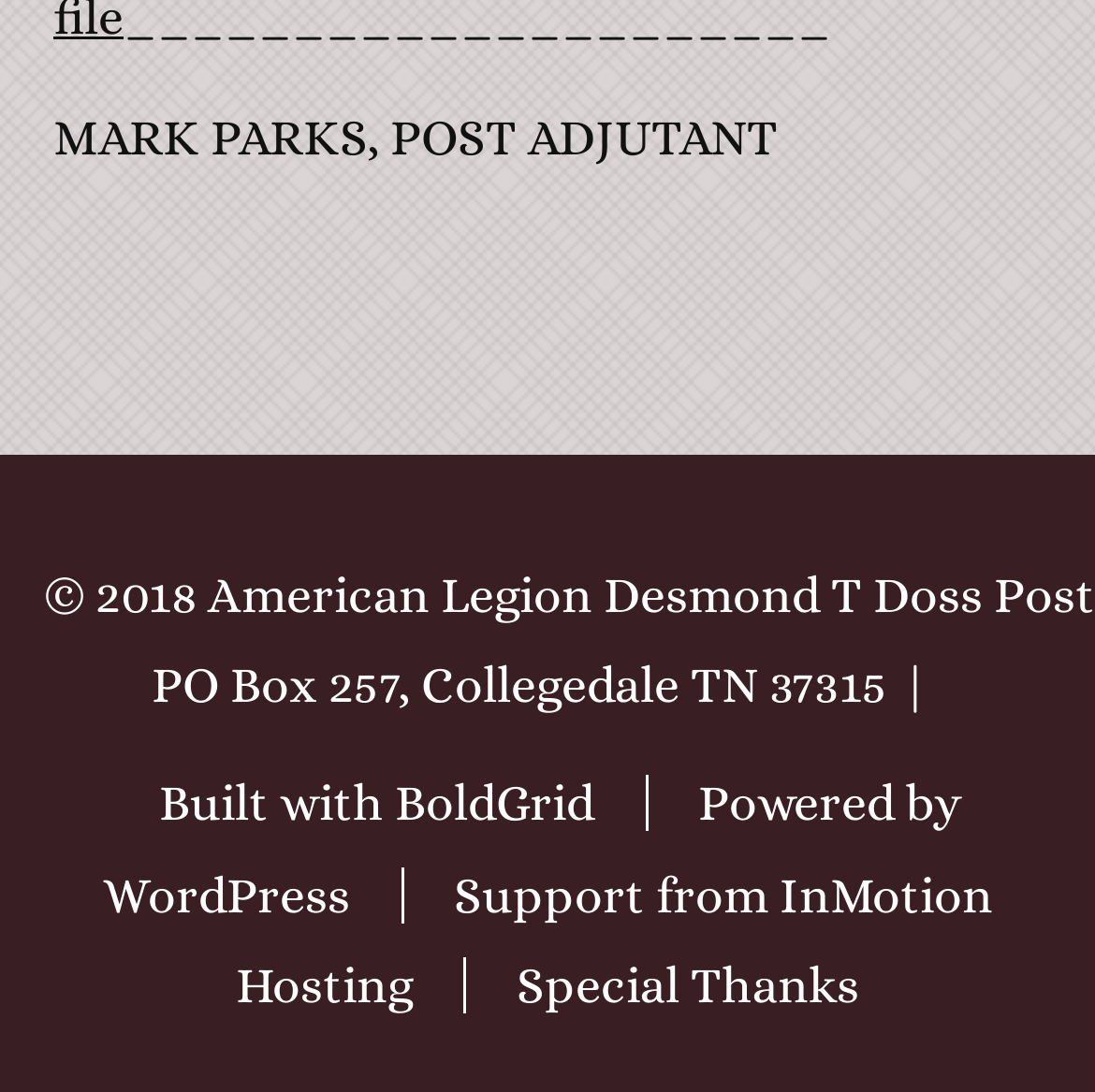What is the name of the content management system used by the website?
Using the visual information from the image, give a one-word or short-phrase answer.

WordPress